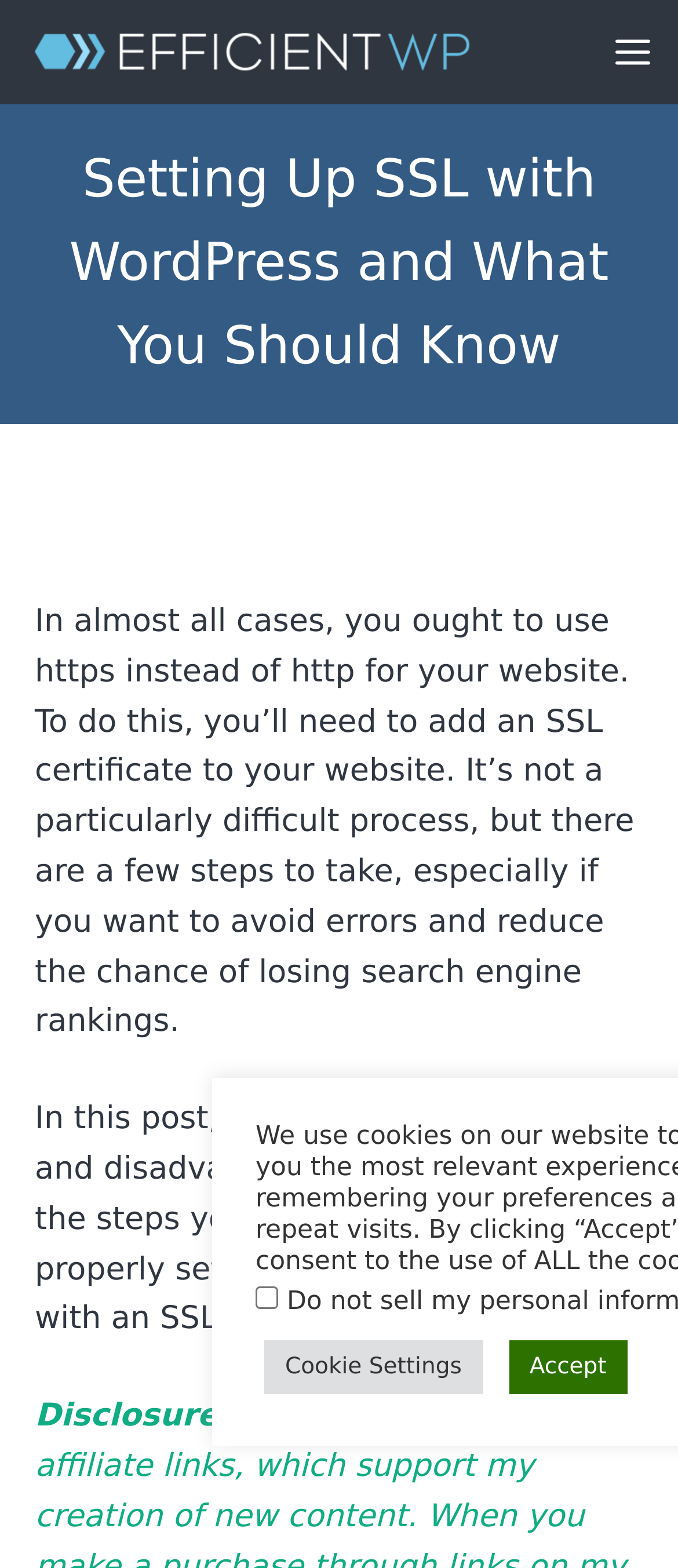Given the description "Privacy Statement", determine the bounding box of the corresponding UI element.

None